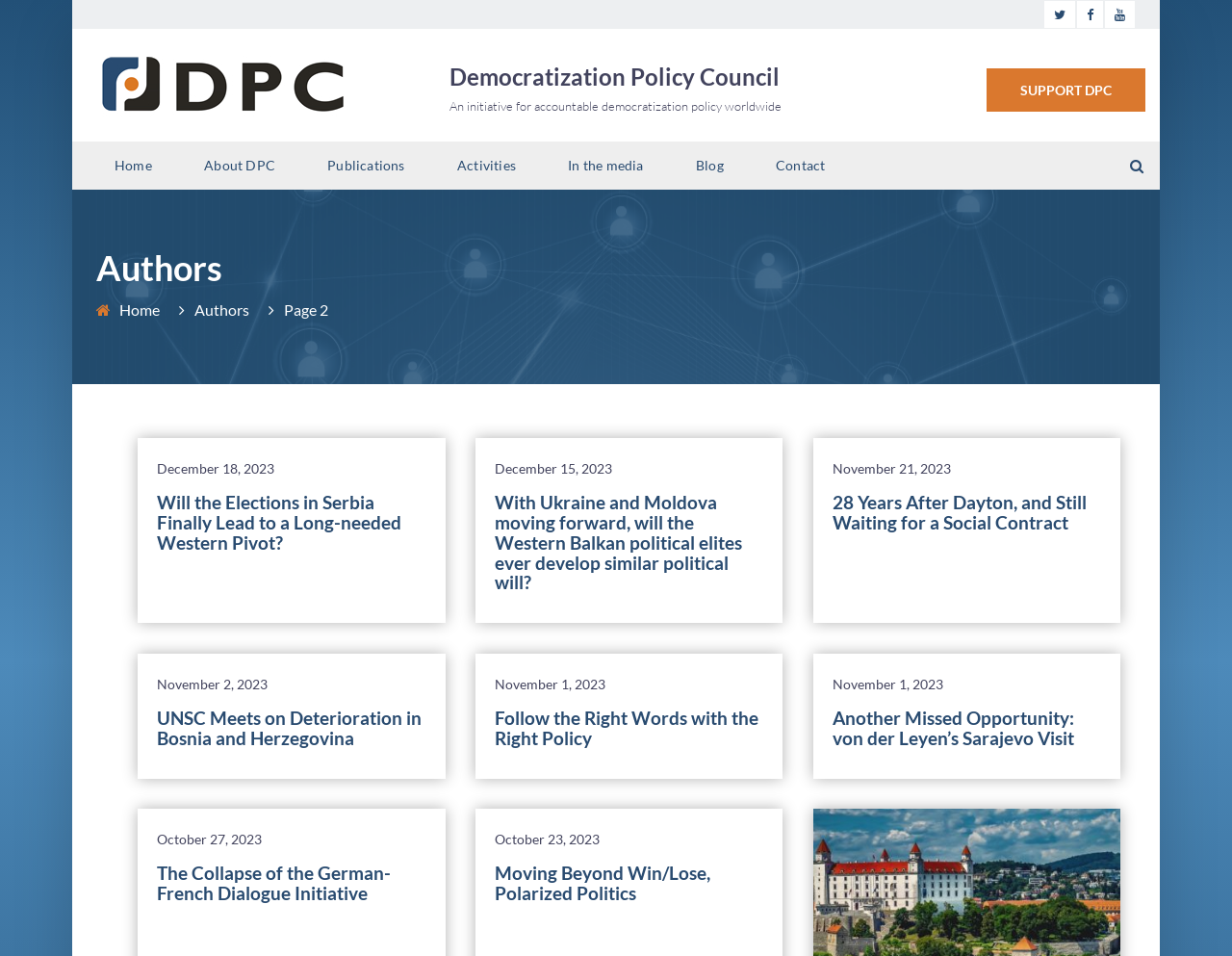Kindly determine the bounding box coordinates of the area that needs to be clicked to fulfill this instruction: "Read the article 'Will the Elections in Serbia Finally Lead to a Long-needed Western Pivot?'".

[0.128, 0.513, 0.326, 0.579]